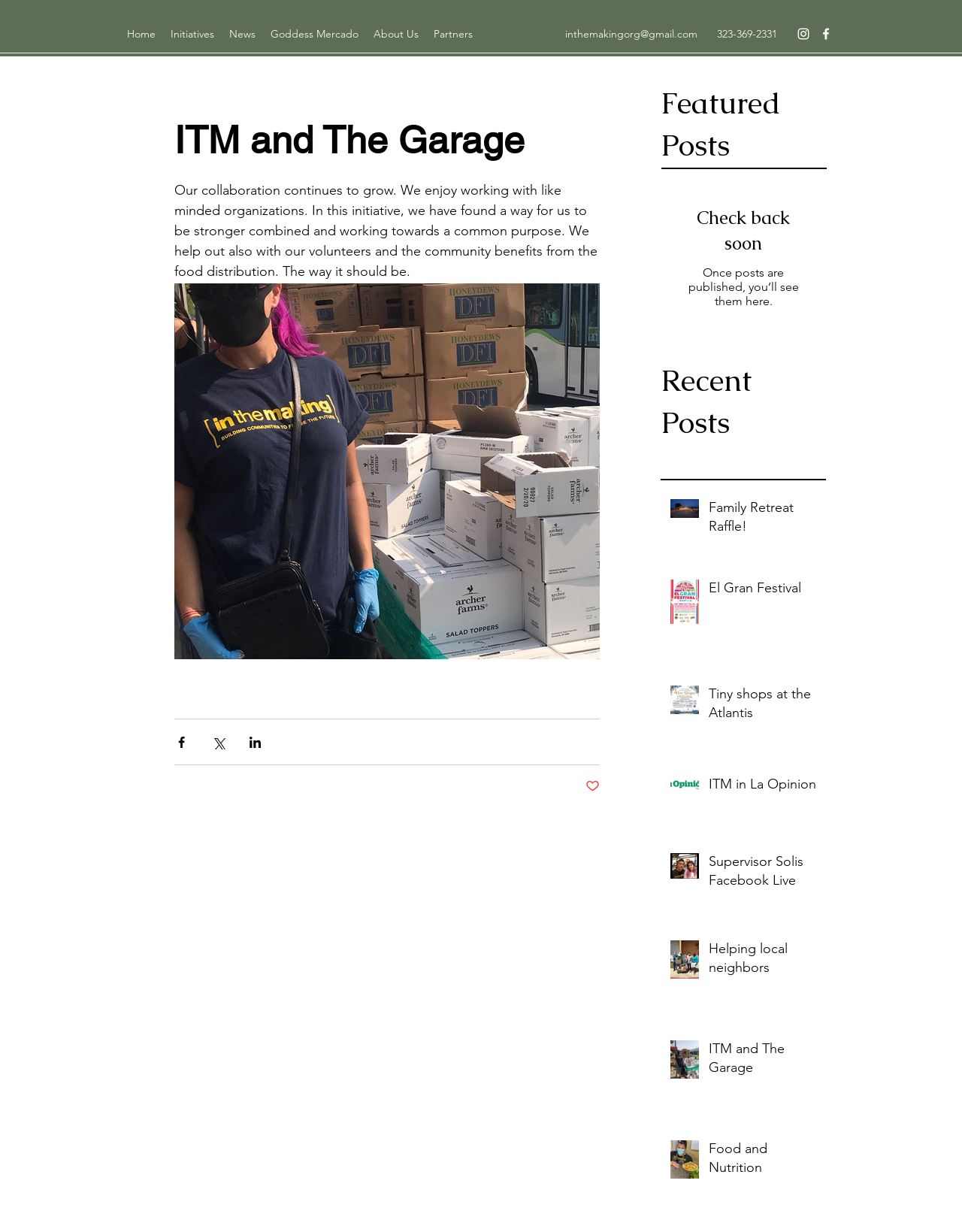Find the bounding box coordinates of the clickable element required to execute the following instruction: "view the image at the top-right corner". Provide the coordinates as four float numbers between 0 and 1, i.e., [left, top, right, bottom].

None